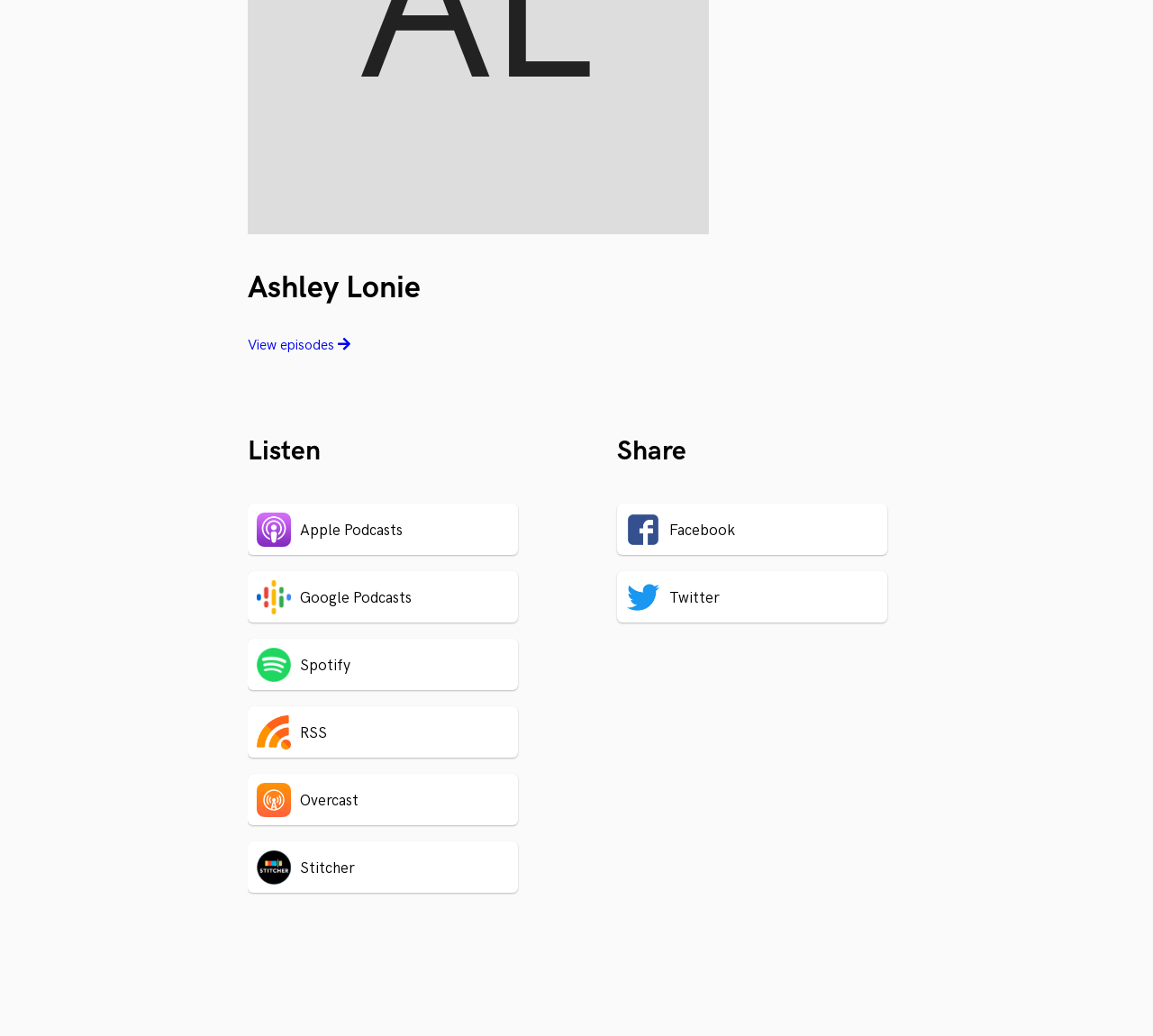Give a concise answer using only one word or phrase for this question:
What is the name of the person?

Ashley Lonie